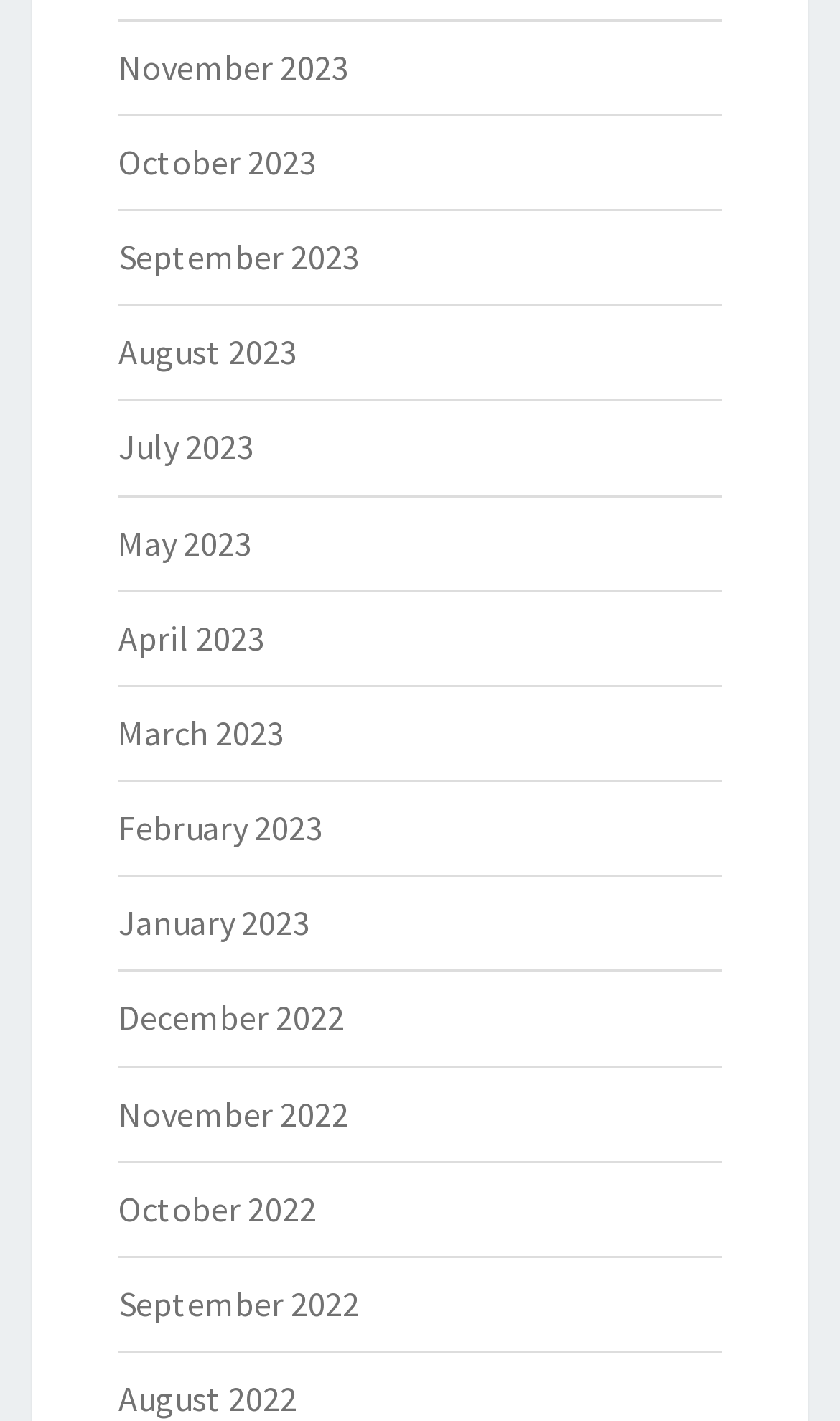Identify the bounding box coordinates for the element you need to click to achieve the following task: "View October 2022". Provide the bounding box coordinates as four float numbers between 0 and 1, in the form [left, top, right, bottom].

[0.141, 0.835, 0.377, 0.865]